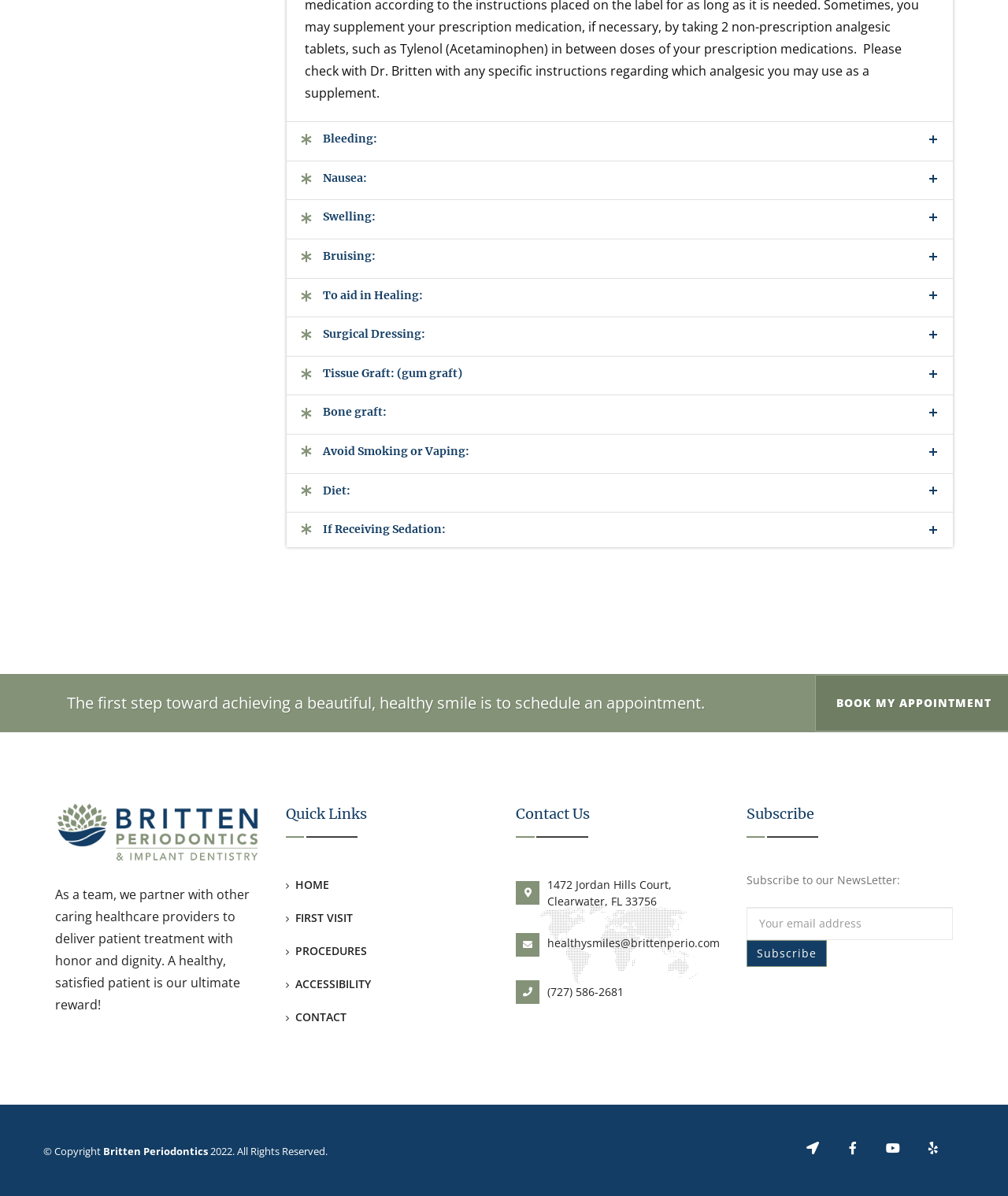Please locate the bounding box coordinates of the element that should be clicked to achieve the given instruction: "Click on Subscribe".

[0.74, 0.786, 0.82, 0.808]